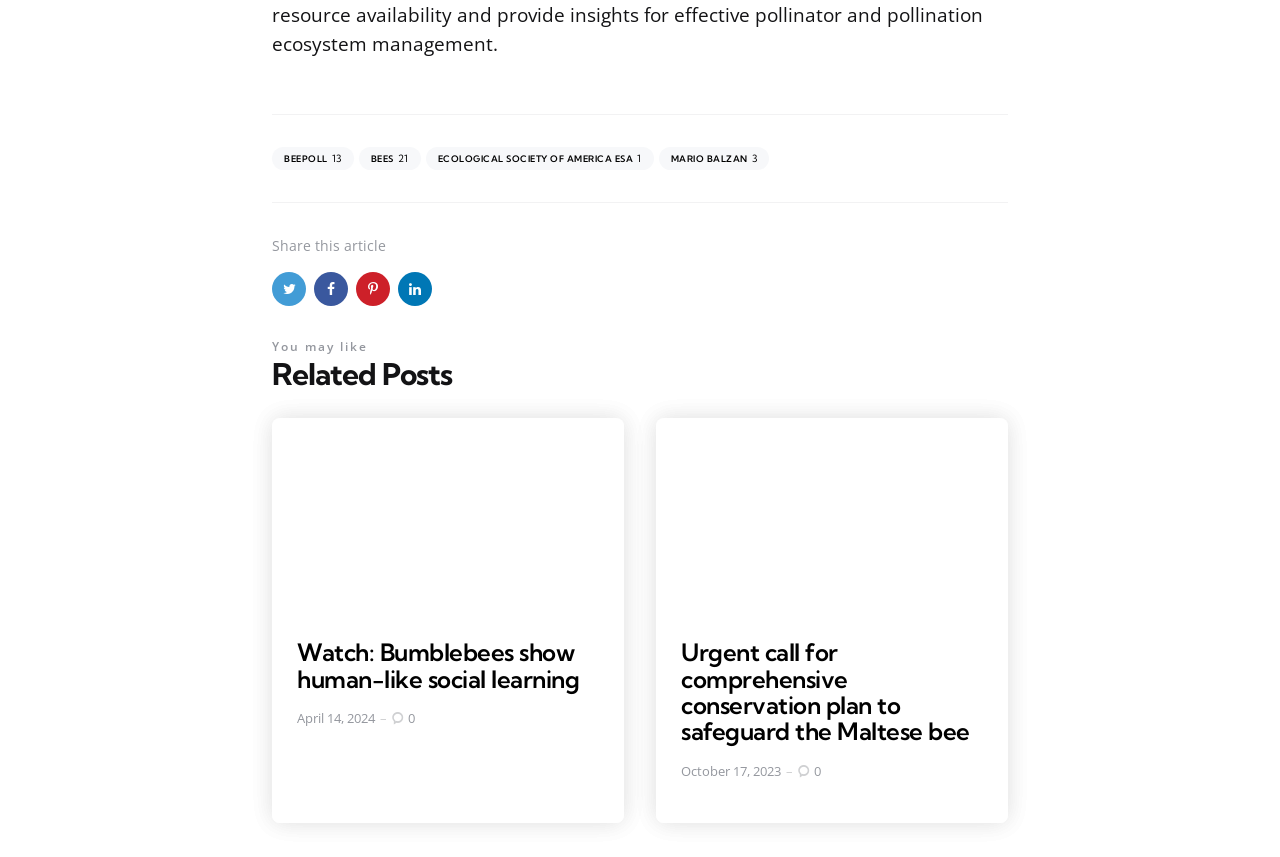Analyze the image and deliver a detailed answer to the question: How many links are there in the footer?

I counted the number of link elements inside the footer element. There are five links: 'Beepoll', 'BEES', 'Ecological Society of America ESA', 'Mario Balzan', and four social media links.